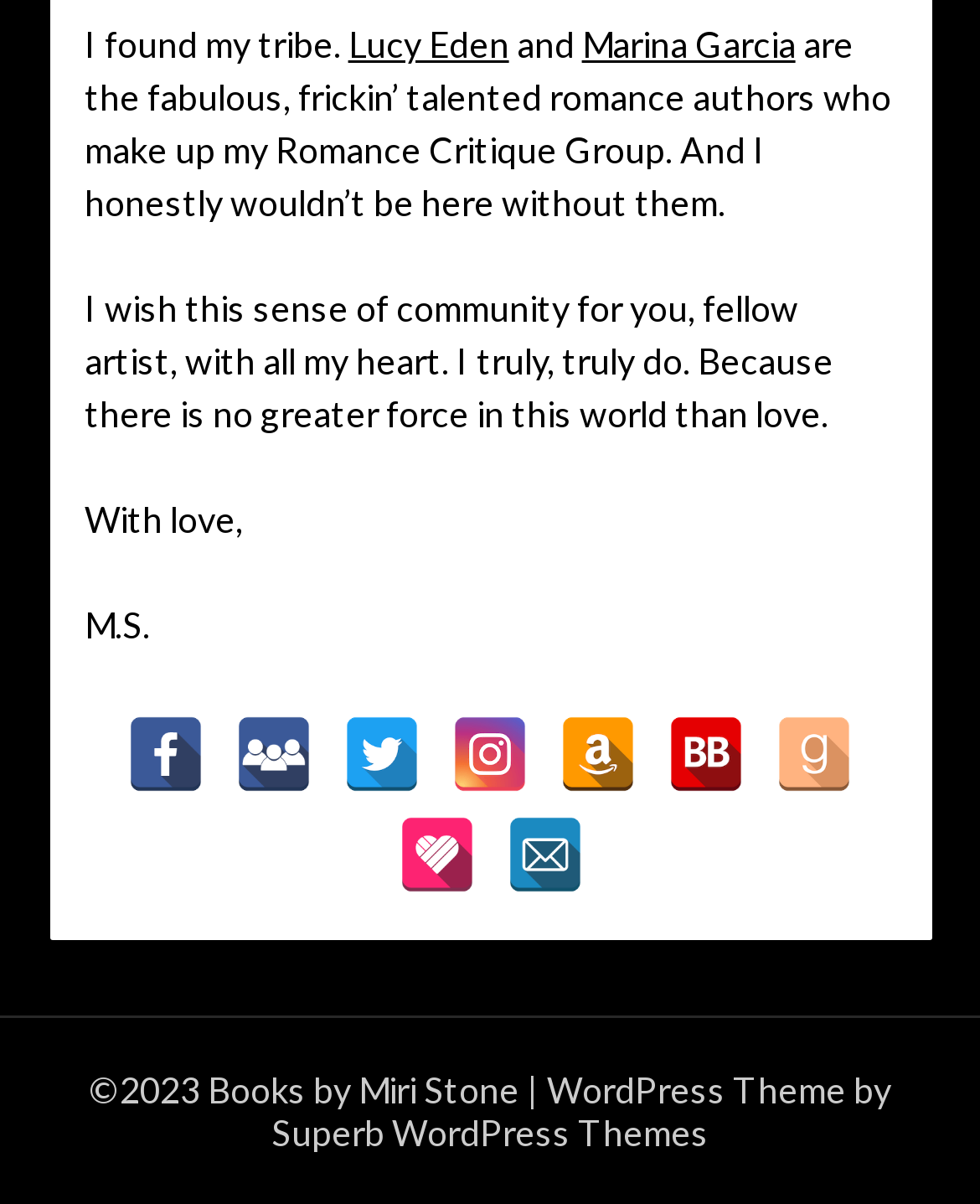What is the theme provider of the WordPress site?
Please provide a single word or phrase as your answer based on the image.

Superb WordPress Themes